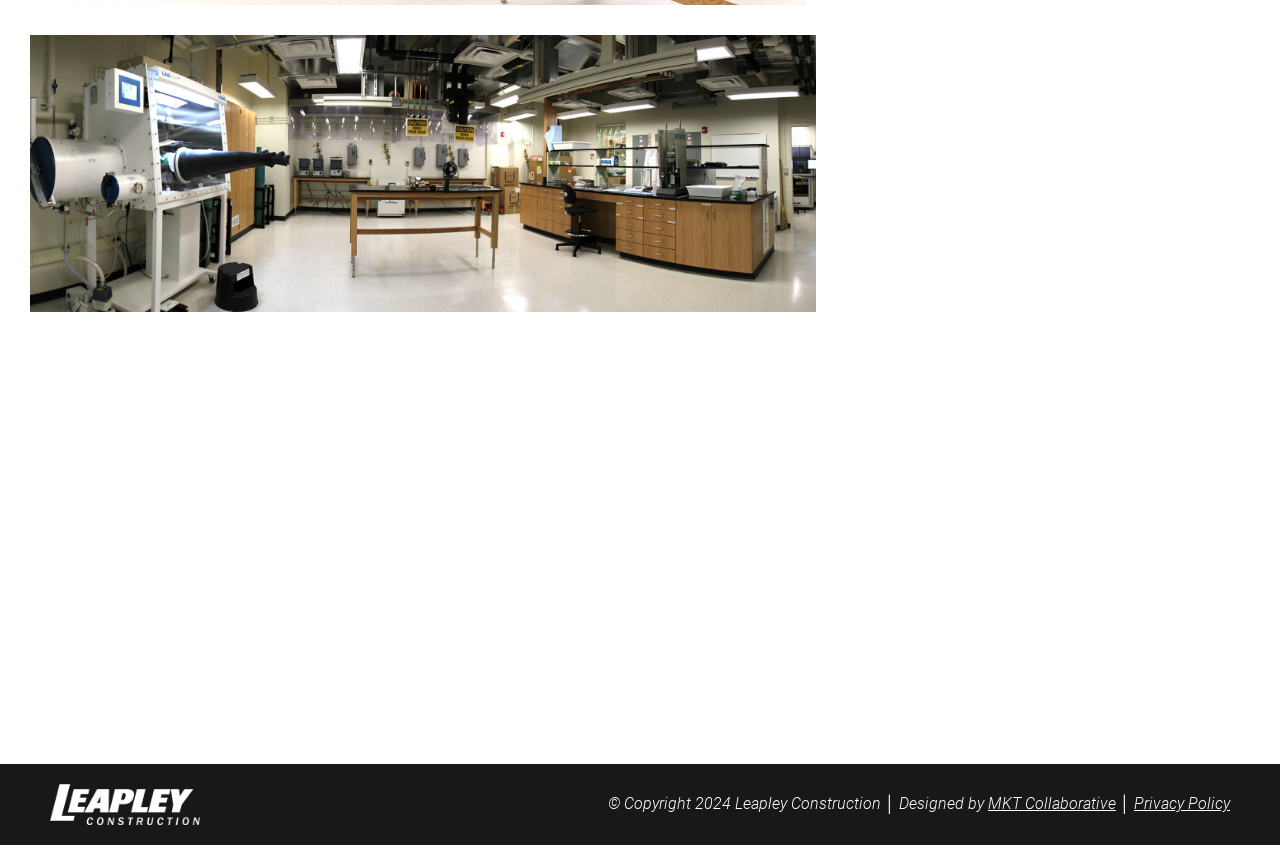How many social media links are there?
Based on the screenshot, give a detailed explanation to answer the question.

I counted the number of link elements with empty OCR text, which are likely to be social media links. There are three such links, located next to each other horizontally.